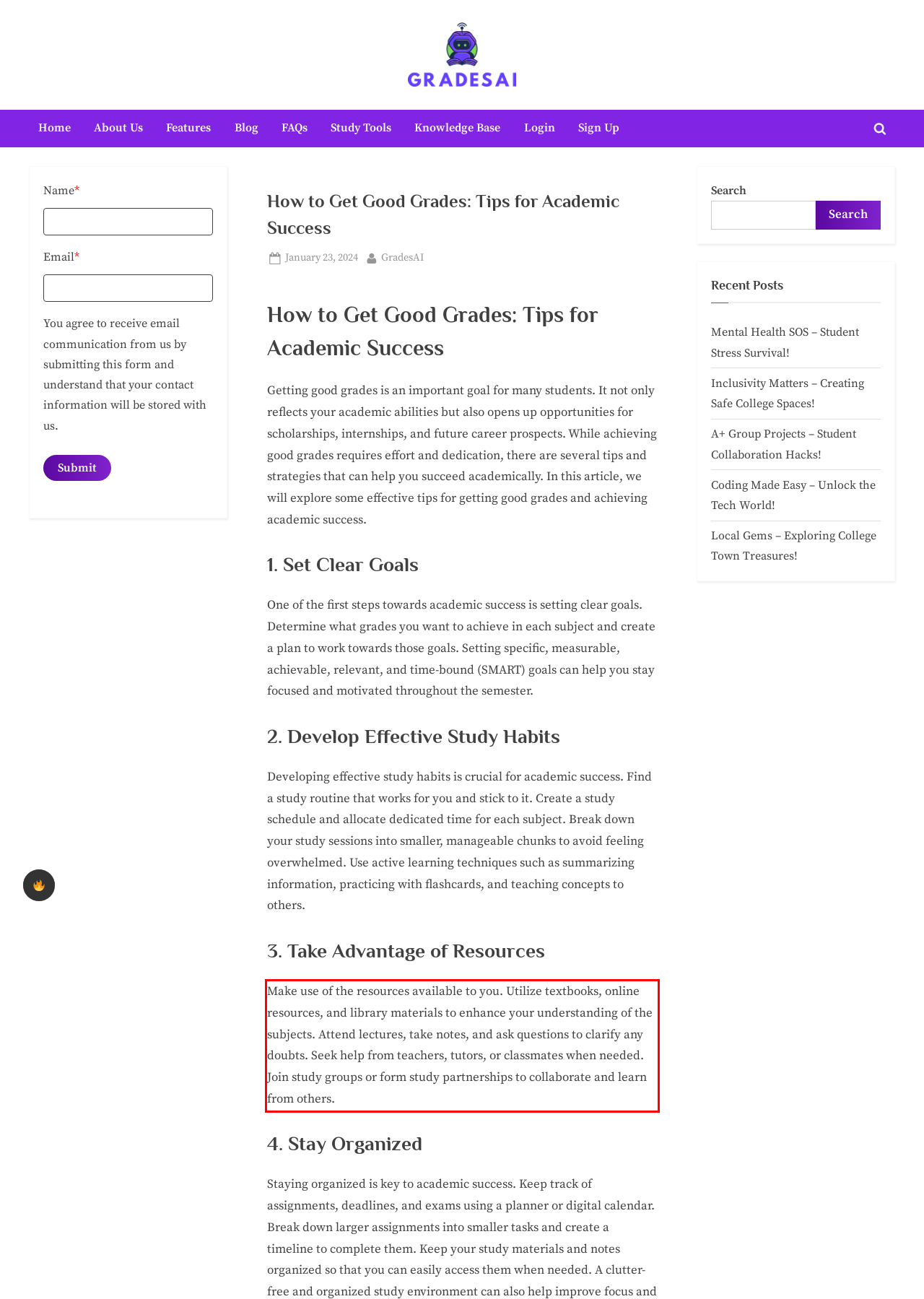Using the provided webpage screenshot, recognize the text content in the area marked by the red bounding box.

Make use of the resources available to you. Utilize textbooks, online resources, and library materials to enhance your understanding of the subjects. Attend lectures, take notes, and ask questions to clarify any doubts. Seek help from teachers, tutors, or classmates when needed. Join study groups or form study partnerships to collaborate and learn from others.